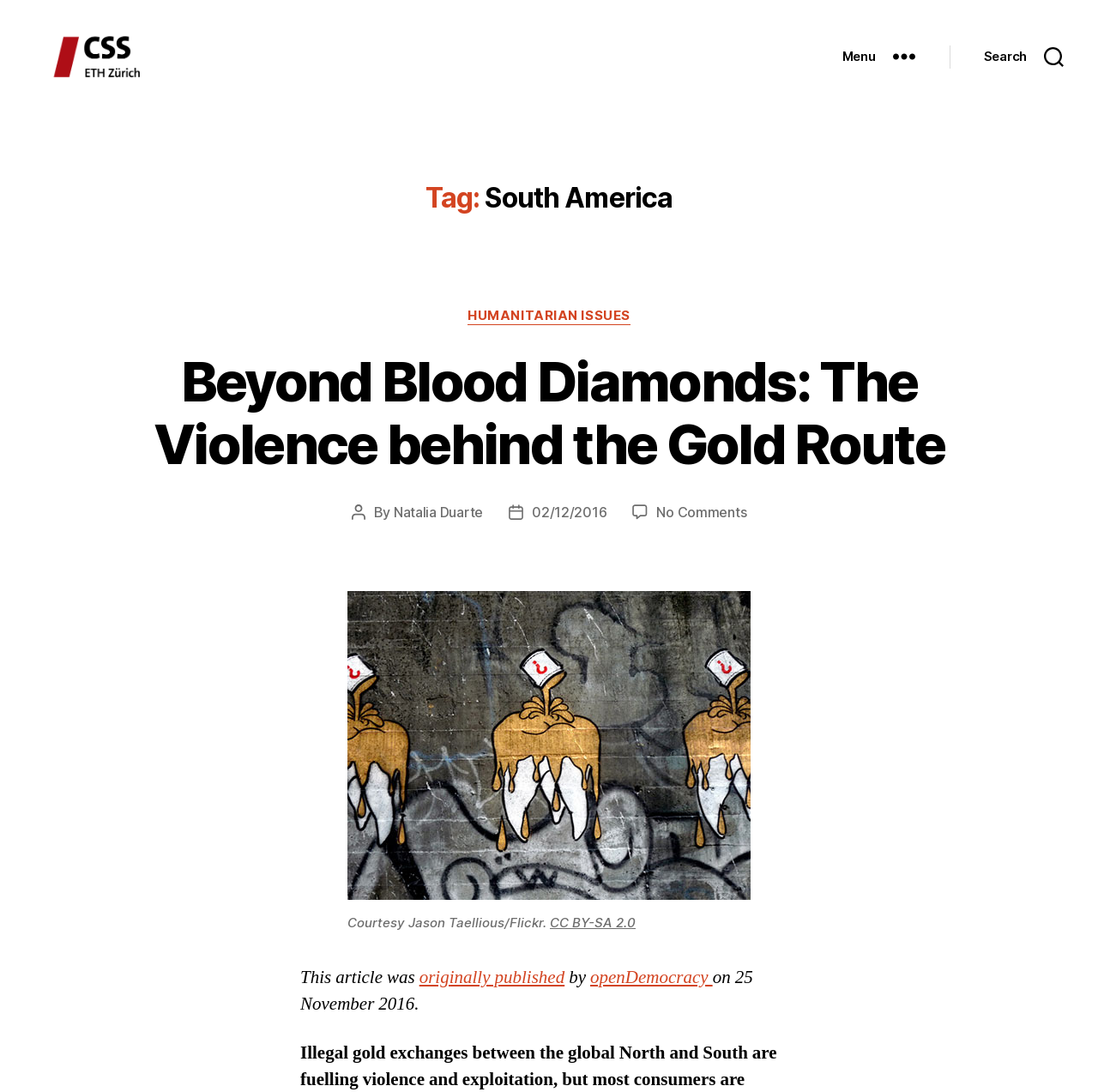Respond with a single word or phrase for the following question: 
What is the date of the article?

02/12/2016